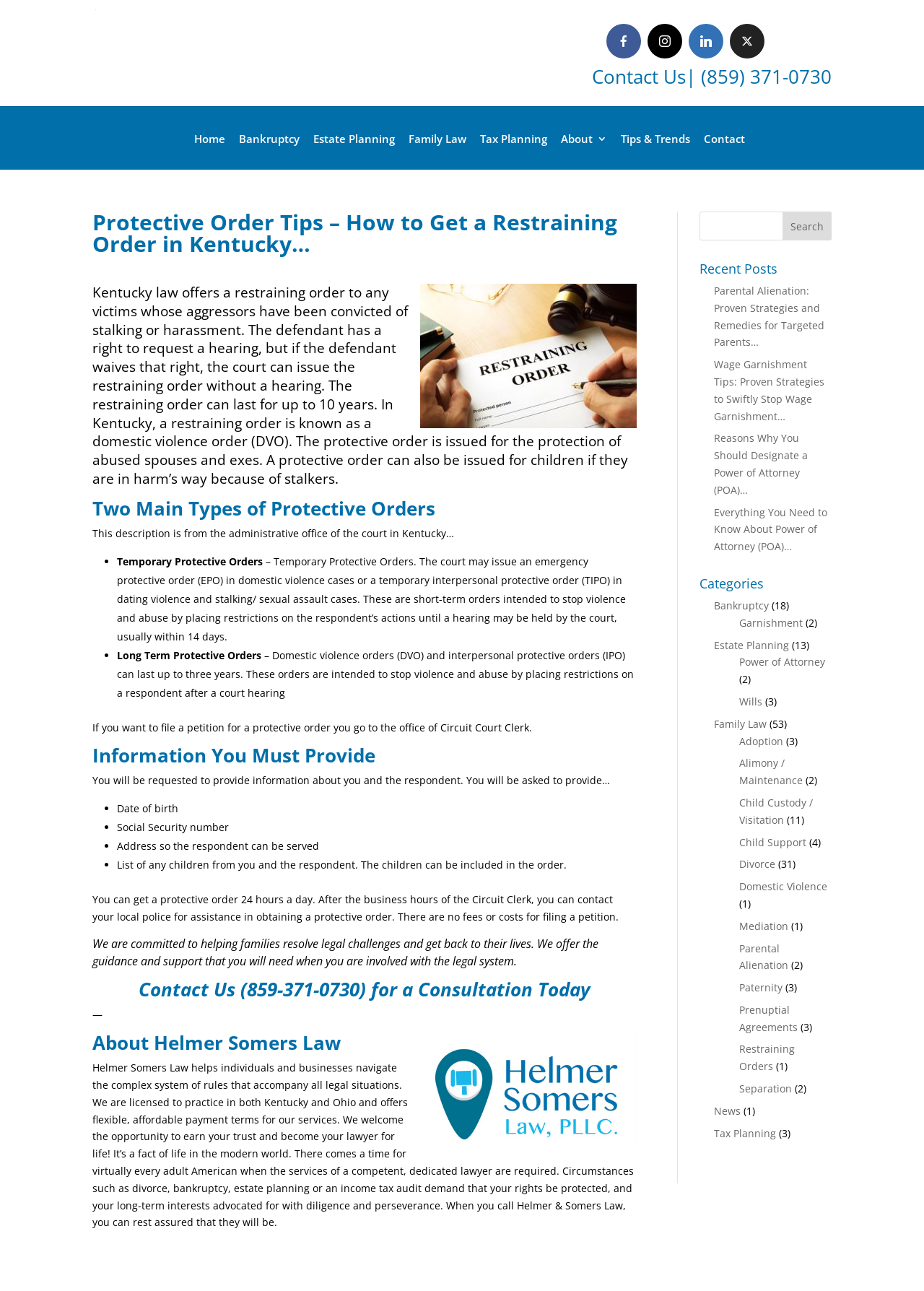Locate the bounding box of the UI element defined by this description: "About". The coordinates should be given as four float numbers between 0 and 1, formatted as [left, top, right, bottom].

[0.607, 0.103, 0.657, 0.131]